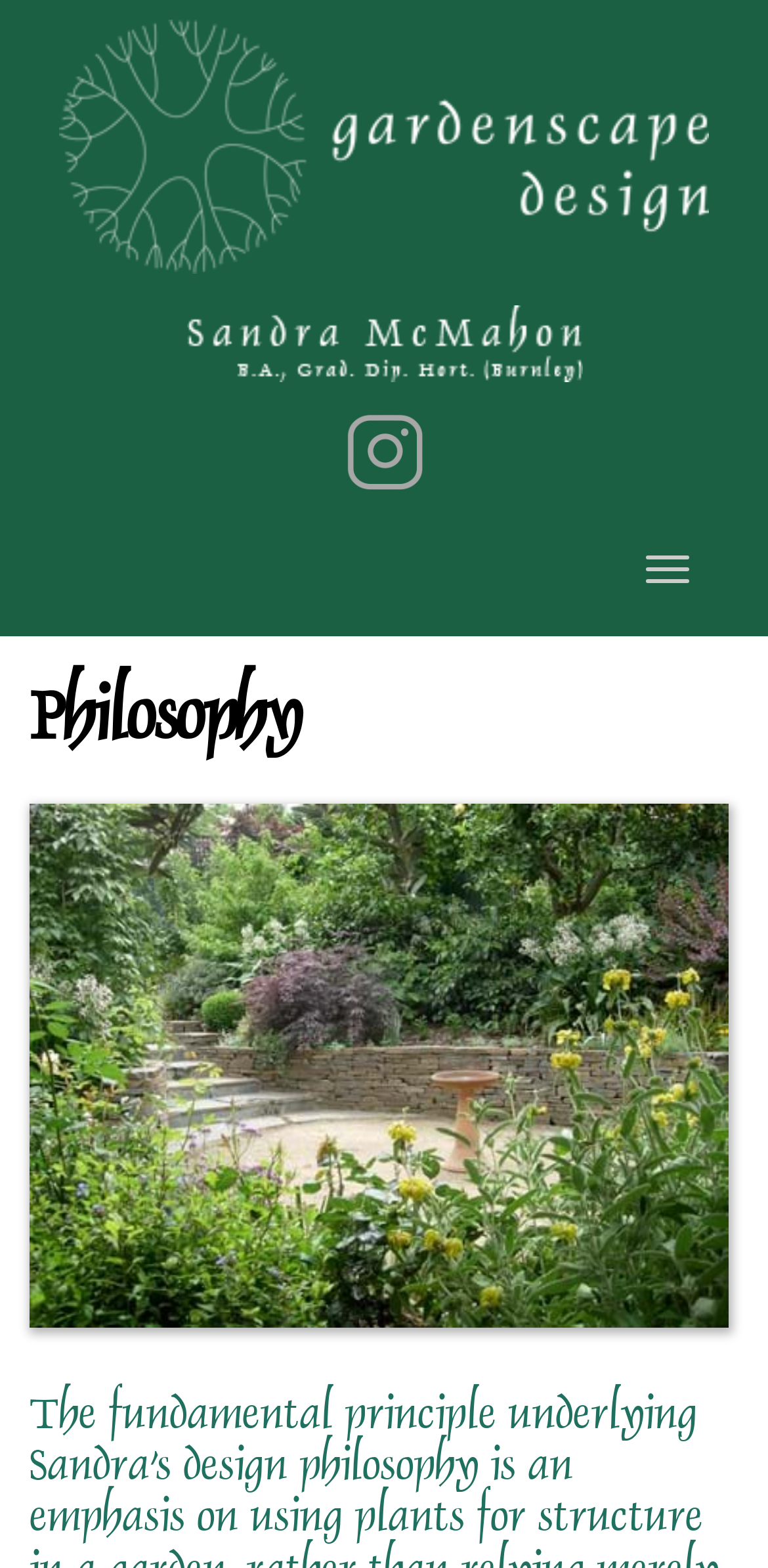What is the purpose of the button?
Ensure your answer is thorough and detailed.

The button with the text 'Toggle navigation' is likely used to show or hide the navigation menu, allowing users to access different parts of the website.